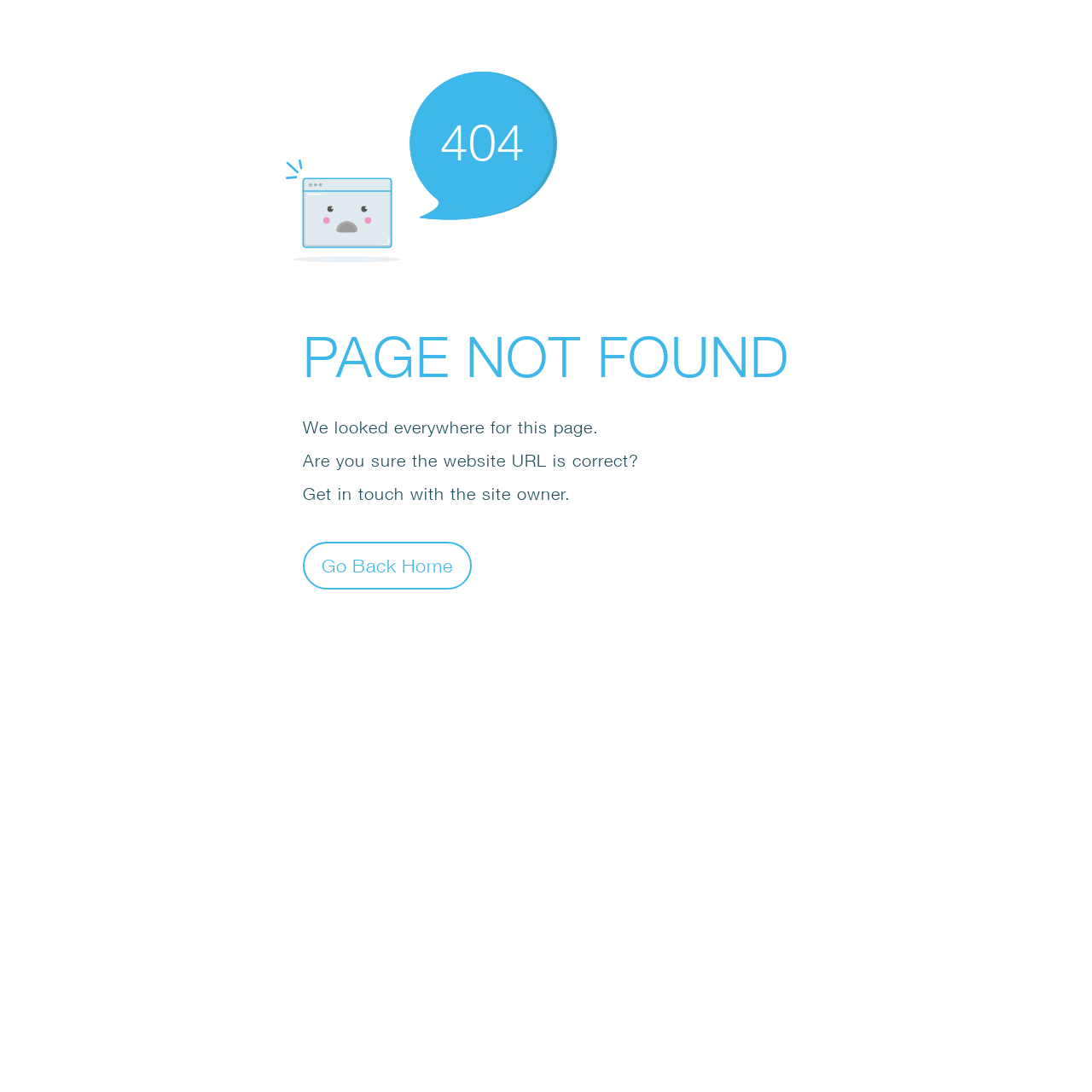Create an in-depth description of the webpage, covering main sections.

The webpage displays an error message, indicating that the page was not found. At the top, there is a small icon, an SVG element, positioned slightly to the right of the center. Below the icon, a large "404" text is displayed, followed by the main error message "PAGE NOT FOUND" in a prominent font. 

Below the main error message, there are three paragraphs of text. The first paragraph reads "We looked everywhere for this page." The second paragraph asks "Are you sure the website URL is correct?" and the third paragraph suggests "Get in touch with the site owner." 

At the bottom, there is a button labeled "Go Back Home", positioned slightly to the right of the center, allowing users to navigate back to the homepage.